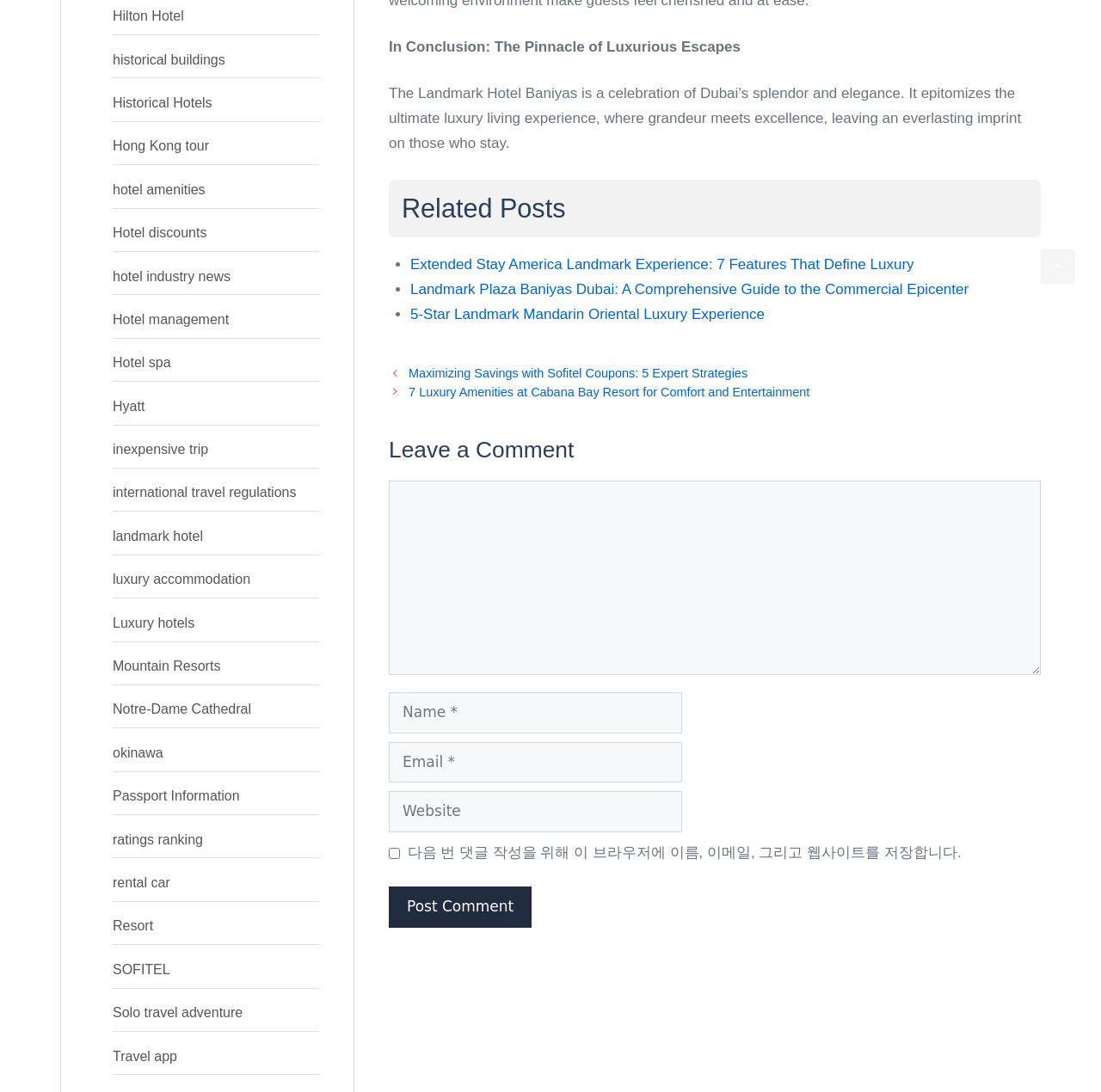What is the theme of the links on the left side of the page?
Refer to the image and provide a concise answer in one word or phrase.

Travel and hotels